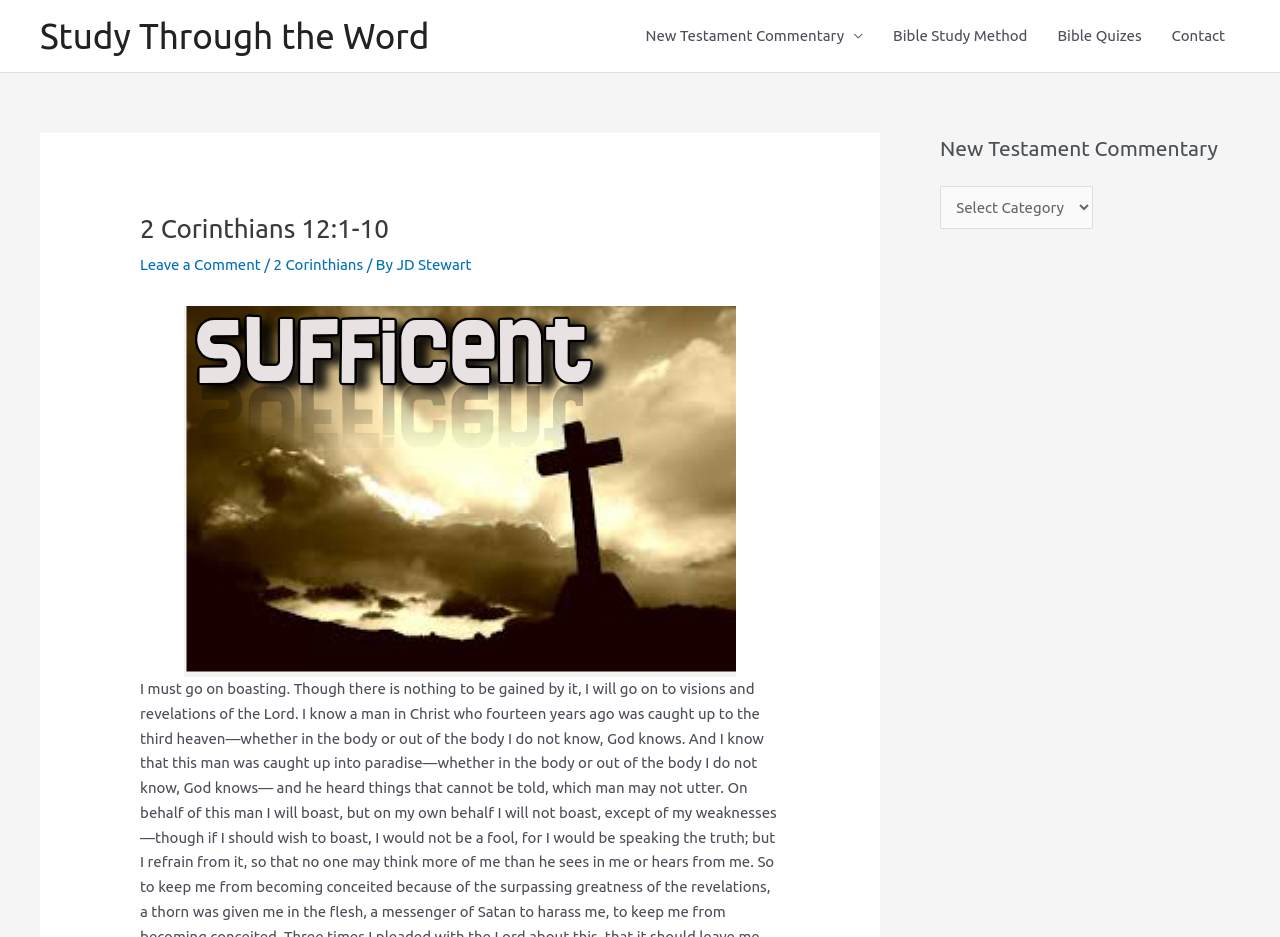Determine the main headline of the webpage and provide its text.

2 Corinthians 12:1-10